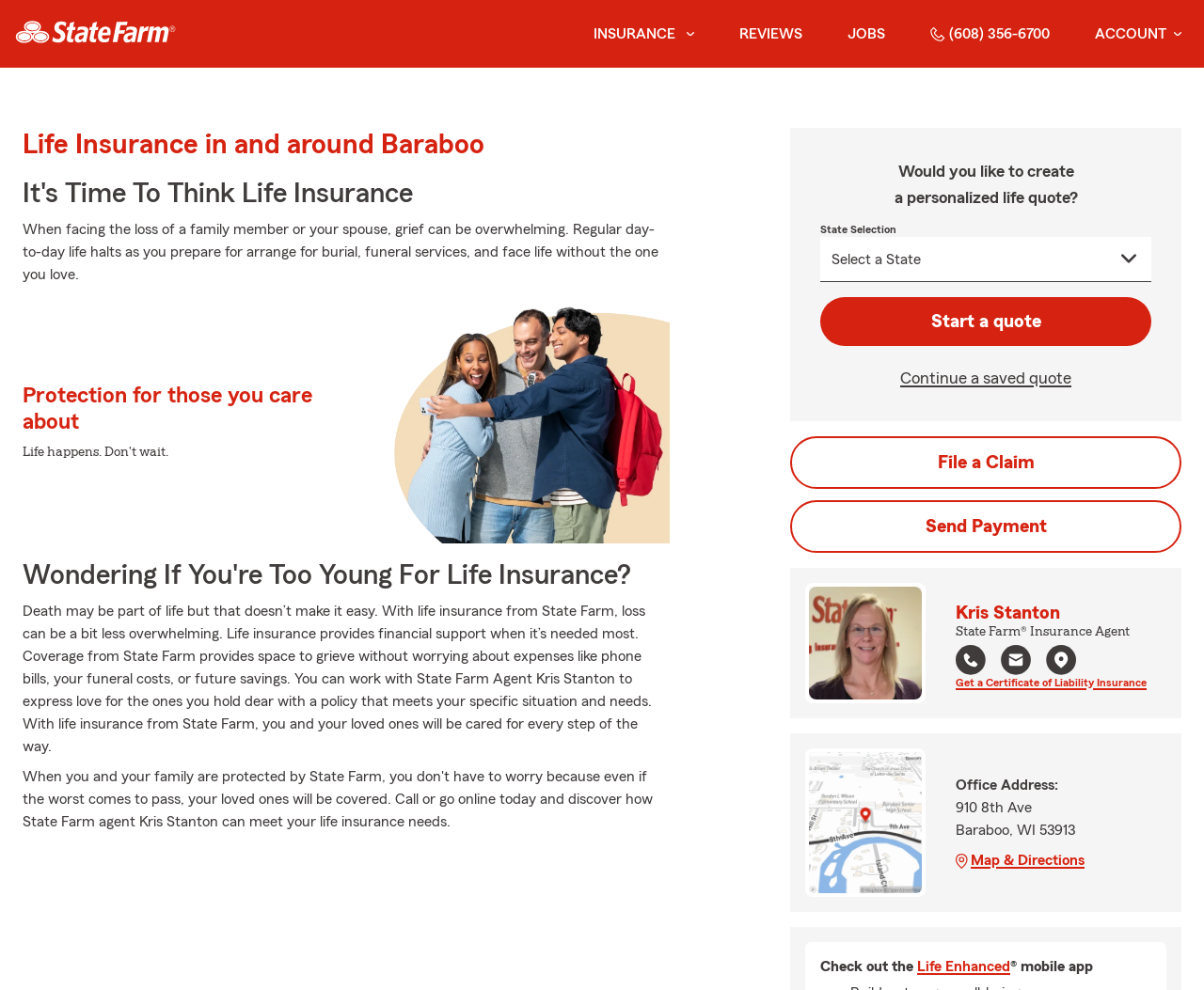Please find the bounding box coordinates in the format (top-left x, top-left y, bottom-right x, bottom-right y) for the given element description. Ensure the coordinates are floating point numbers between 0 and 1. Description: Map & Directions

[0.794, 0.858, 0.944, 0.88]